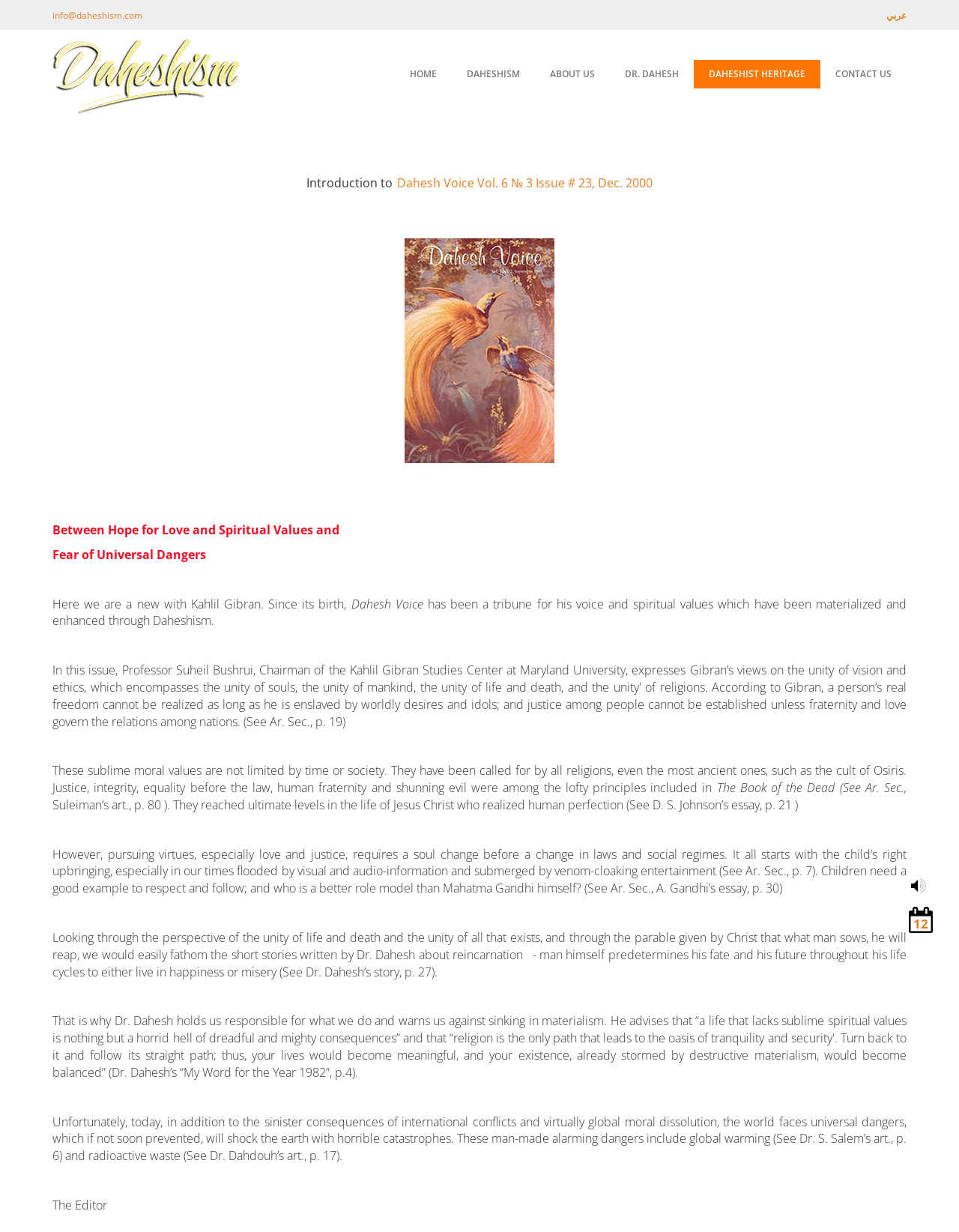Show the bounding box coordinates of the element that should be clicked to complete the task: "Click the '12' link".

[0.948, 0.736, 0.973, 0.757]